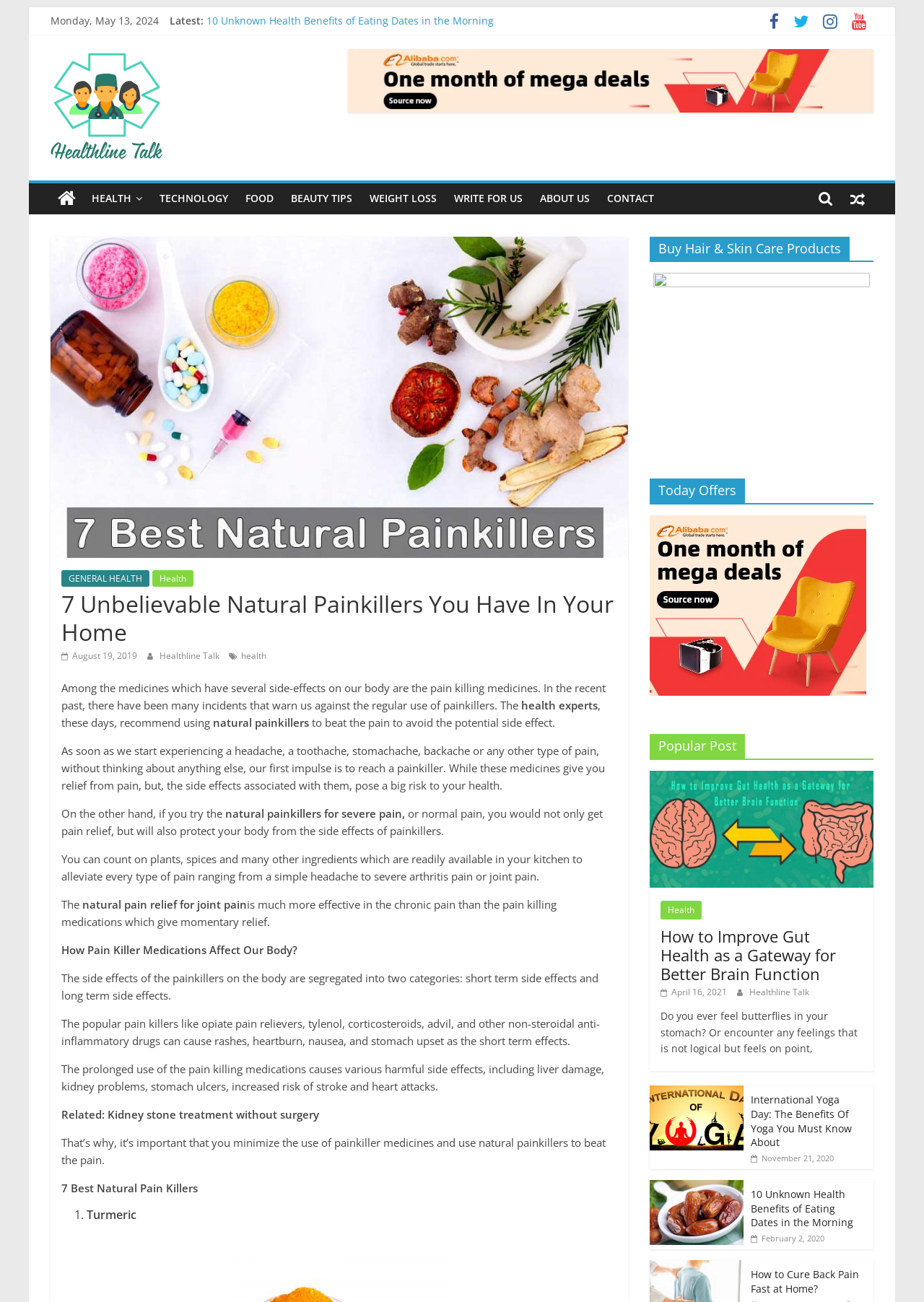What is the date mentioned at the top of the webpage?
We need a detailed and exhaustive answer to the question. Please elaborate.

I found the date at the top of the webpage, which is 'Monday, May 13, 2024', indicated by the StaticText element with bounding box coordinates [0.055, 0.011, 0.172, 0.021].